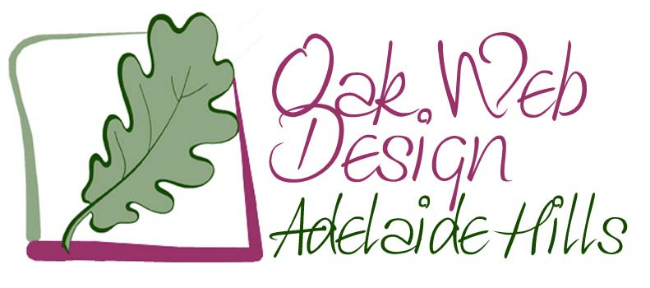Generate an elaborate caption that includes all aspects of the image.

The image features the logo for "Oak Web Design Adelaide Hills," showcasing a stylized oak leaf integrated with the text. The logo combines a modern and artistic design, with the oak leaf prominently displayed in vibrant green on the left. The words "Oak Web Design" are depicted in a mix of colors, with "Oak" in a playful, handwritten style, while "Web Design" follows in a more conventional font. "Adelaide Hills" appears below in a delicate, flowing script, enhancing the overall aesthetic. This logo represents a web design company located in the picturesque Adelaide Hills, symbolizing creativity and a connection to nature.